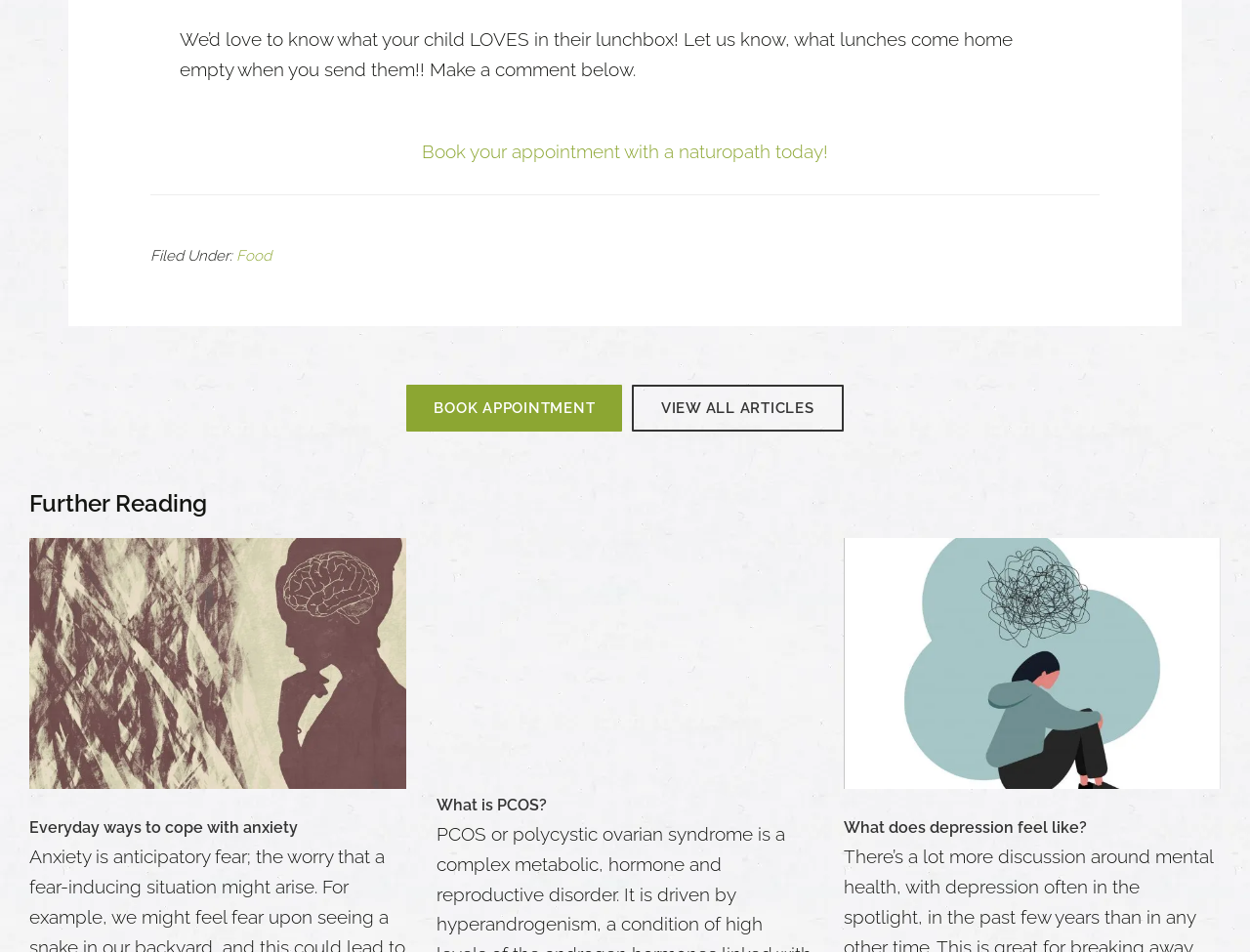Determine the bounding box for the UI element that matches this description: "What does depression feel like?".

[0.675, 0.86, 0.87, 0.879]